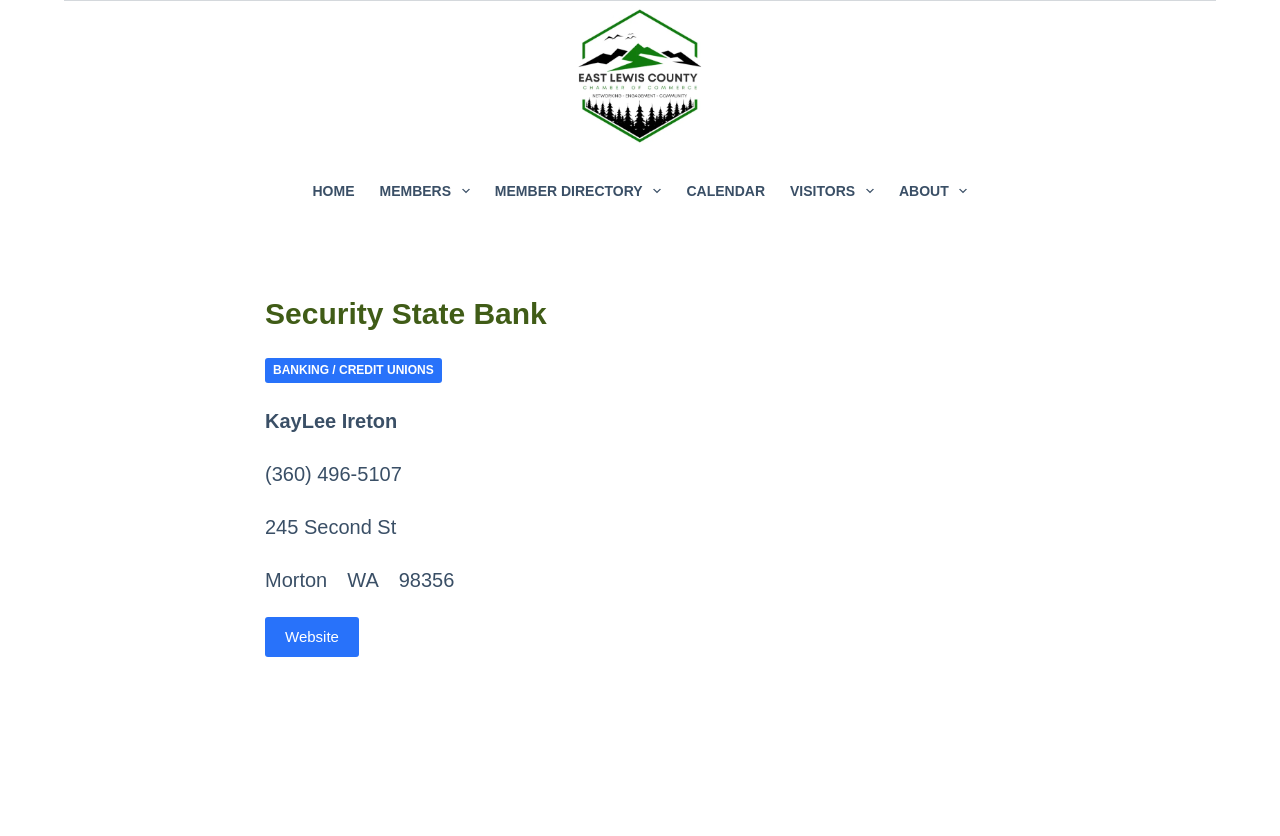Locate the bounding box coordinates of the segment that needs to be clicked to meet this instruction: "View MEMBER DIRECTORY".

[0.377, 0.211, 0.527, 0.246]